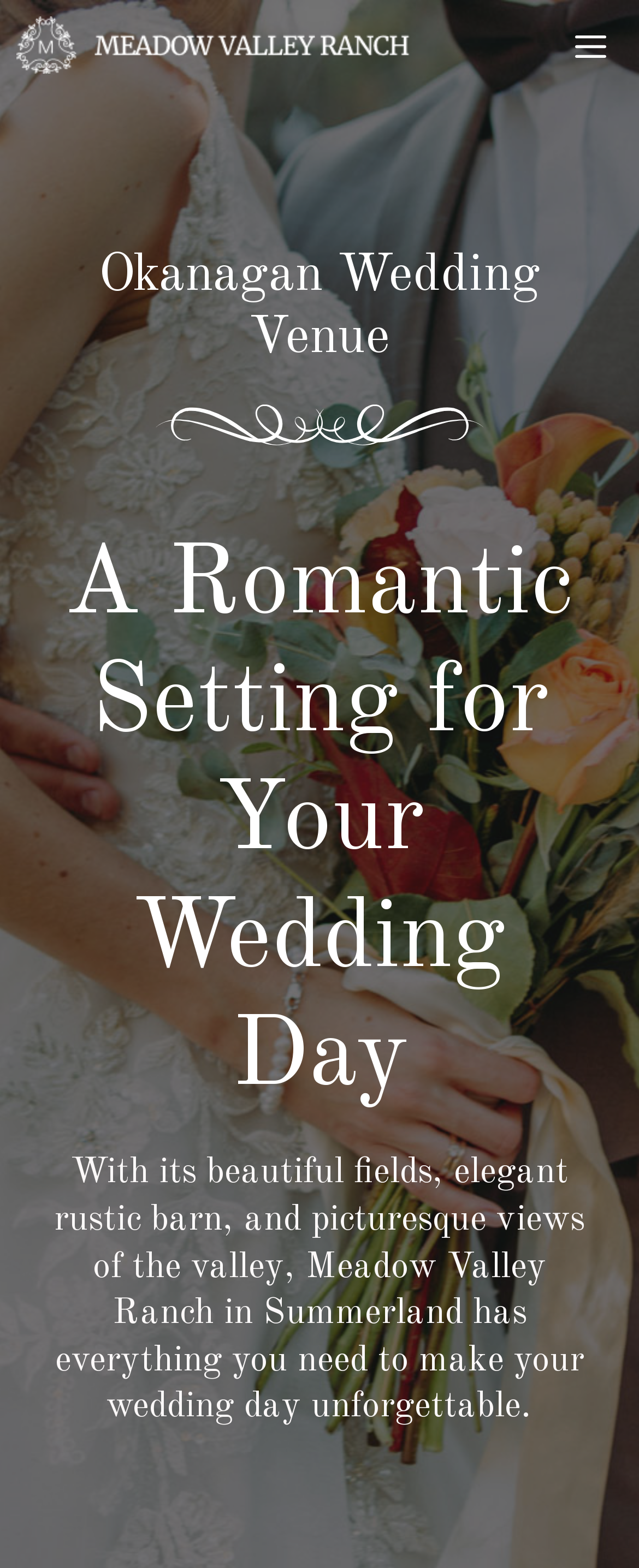What type of venue is Meadow Valley Ranch?
From the details in the image, provide a complete and detailed answer to the question.

Based on the webpage content, specifically the heading 'Okanagan Wedding Venue' and the description 'Romantic, rustic Okanagan wedding venue in Summerland, BC', it can be inferred that Meadow Valley Ranch is a wedding venue.